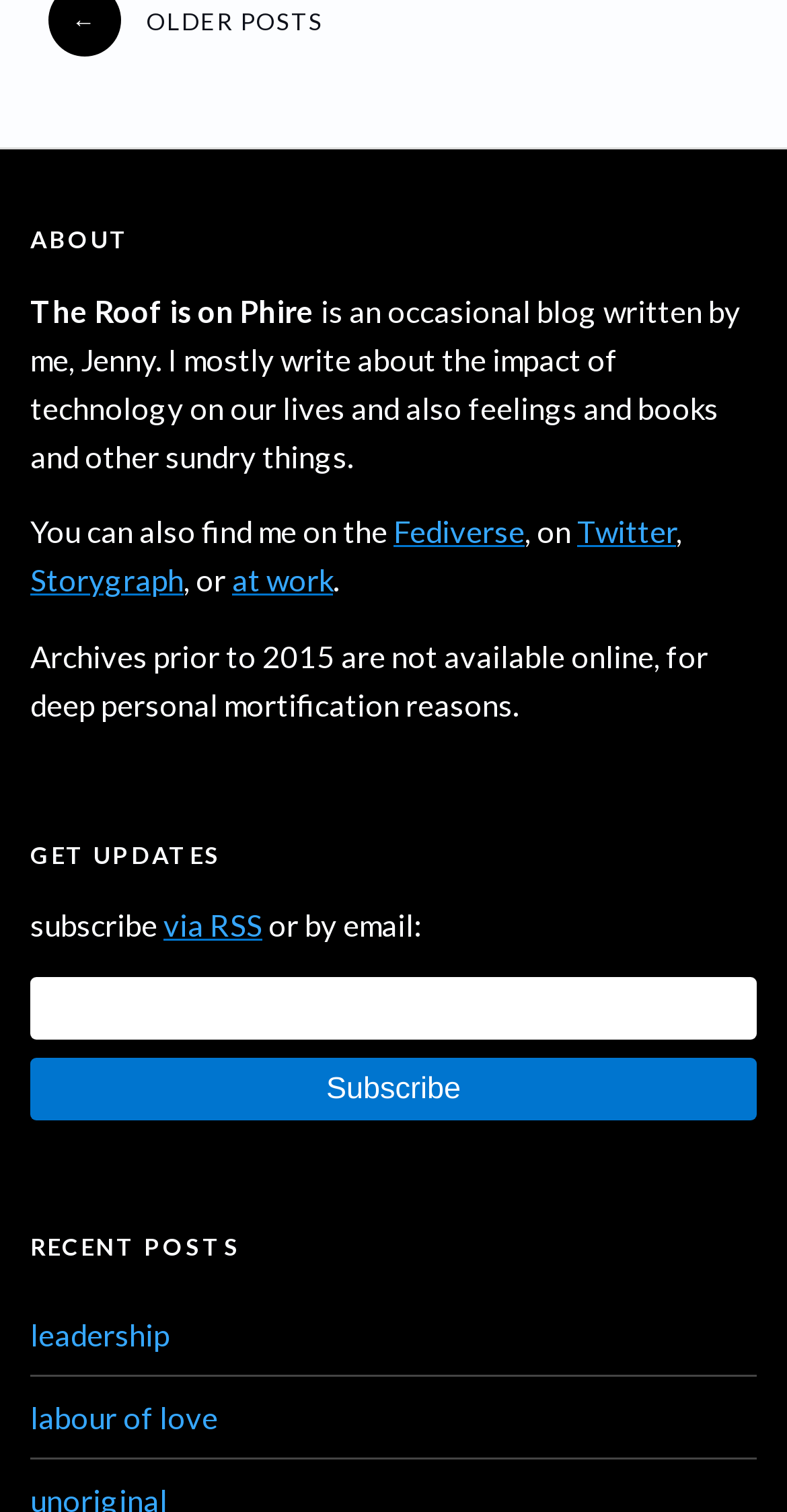Please provide a comprehensive response to the question based on the details in the image: Why are archives prior to 2015 not available?

The reason for the unavailability of archives prior to 2015 is stated in the StaticText element, which mentions 'deep personal mortification reasons'.